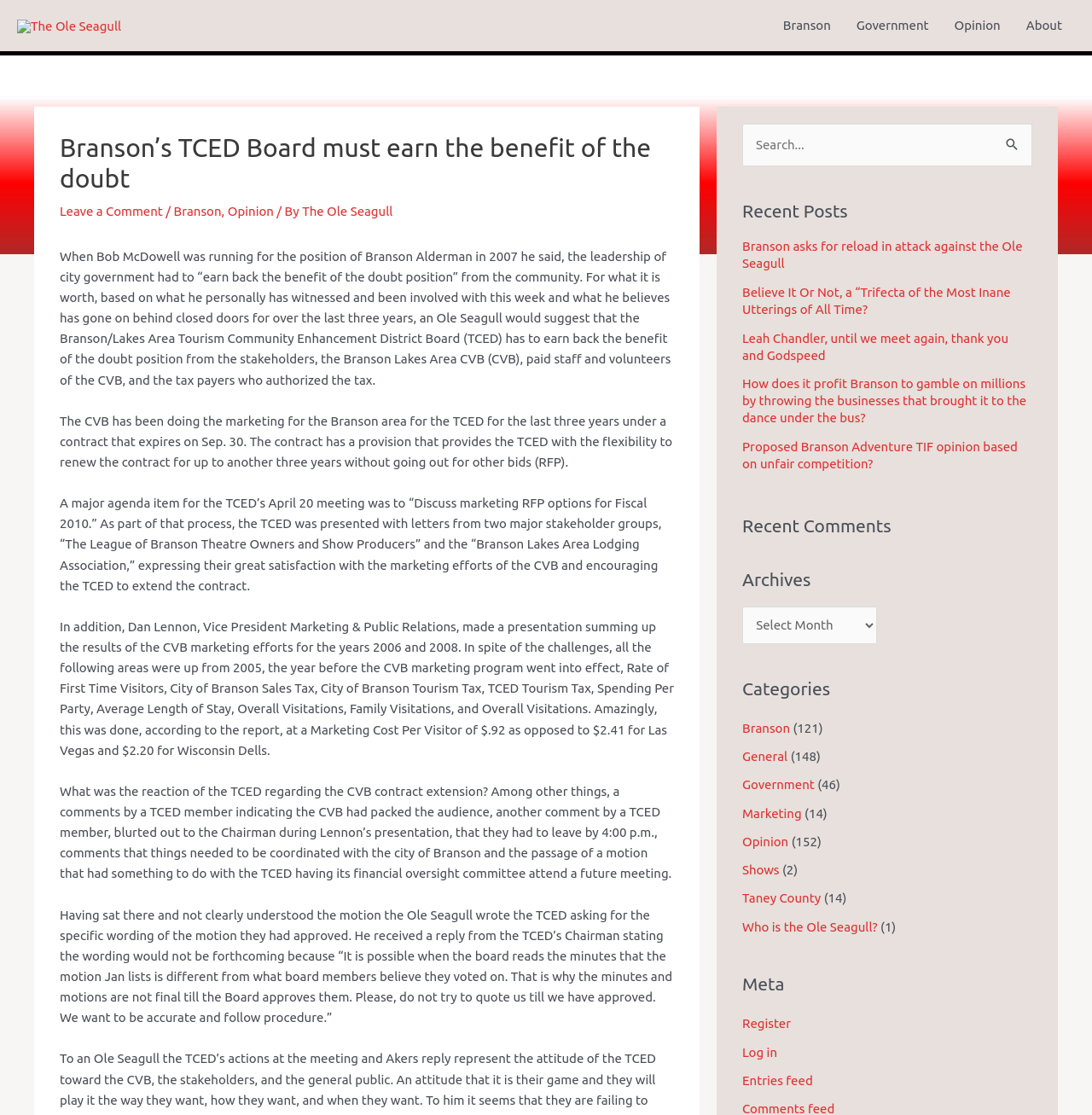Point out the bounding box coordinates of the section to click in order to follow this instruction: "Register".

[0.68, 0.911, 0.724, 0.924]